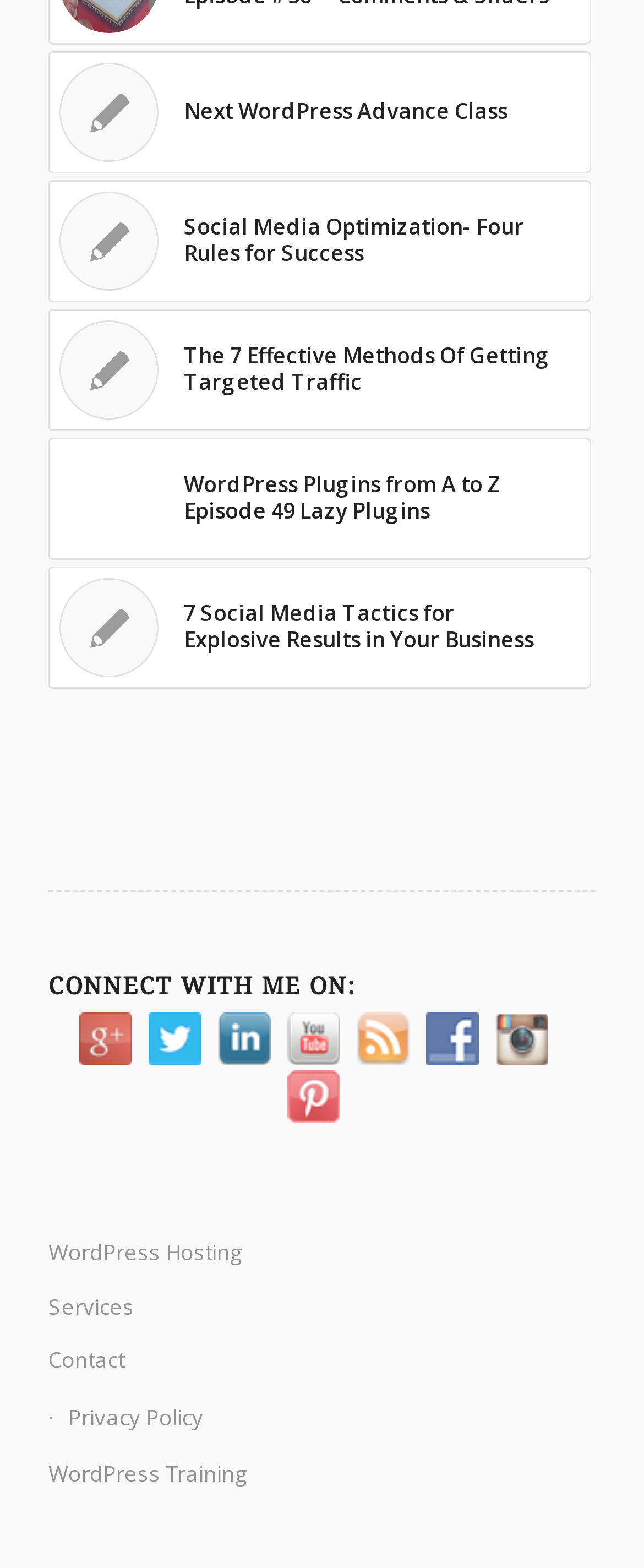How many links are related to WordPress?
Answer the question in a detailed and comprehensive manner.

There are three links related to WordPress on the webpage: 'Next WordPress Advance Class', 'WordPress Hosting', and 'WordPress Training'.